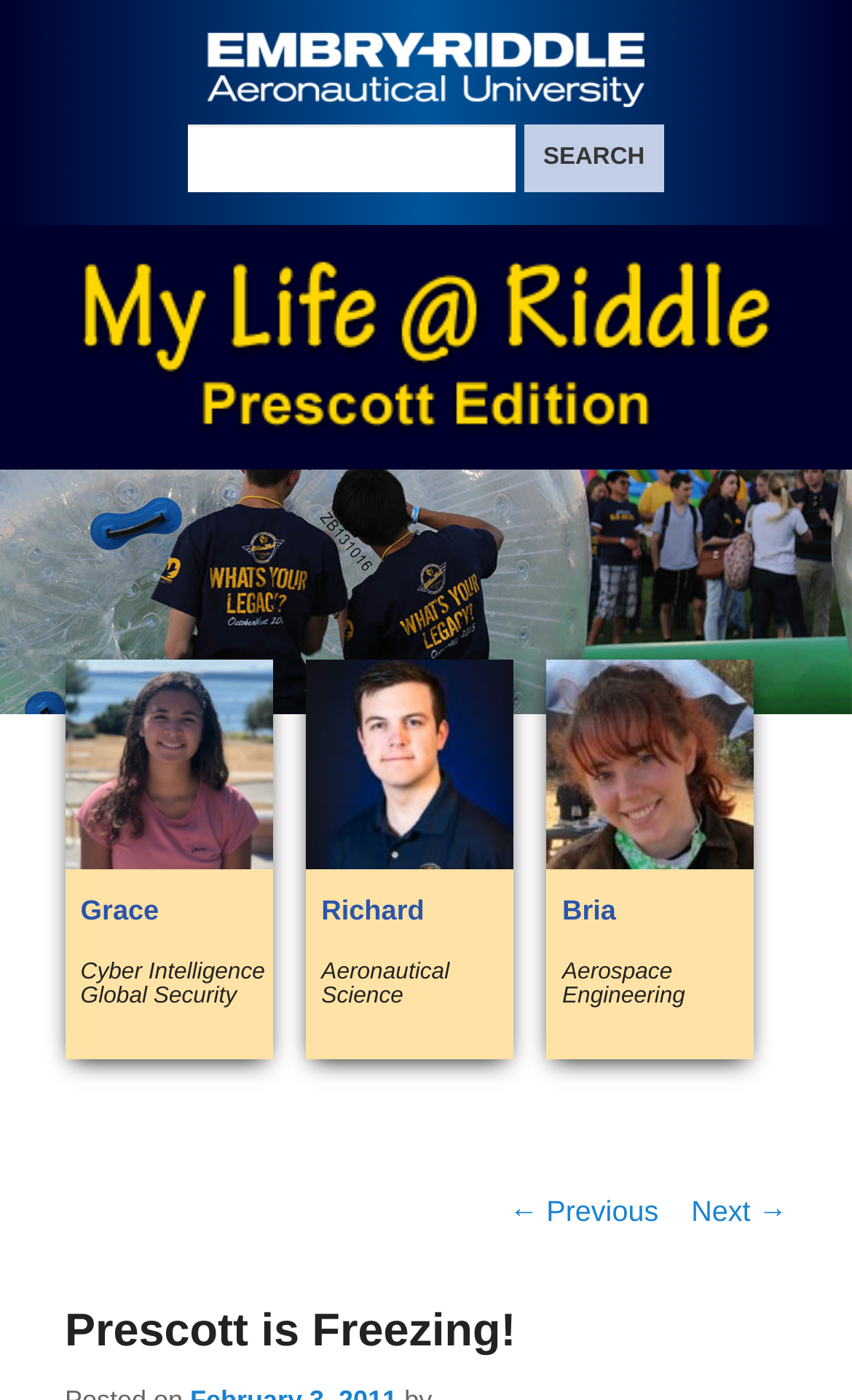Kindly determine the bounding box coordinates for the clickable area to achieve the given instruction: "Go to next post".

[0.811, 0.853, 0.924, 0.877]